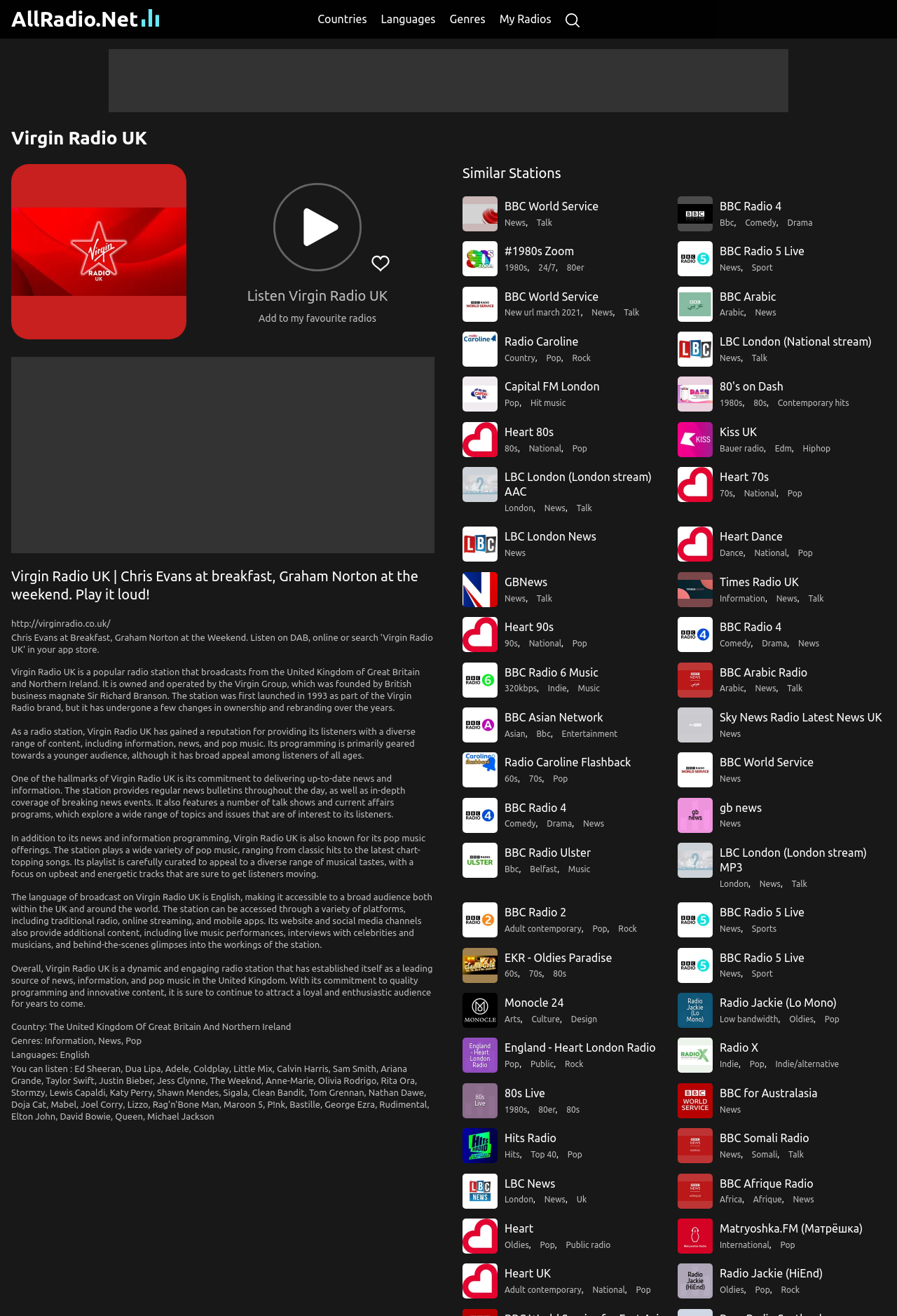Specify the bounding box coordinates of the area that needs to be clicked to achieve the following instruction: "Search for a radio station".

[0.63, 0.005, 0.646, 0.024]